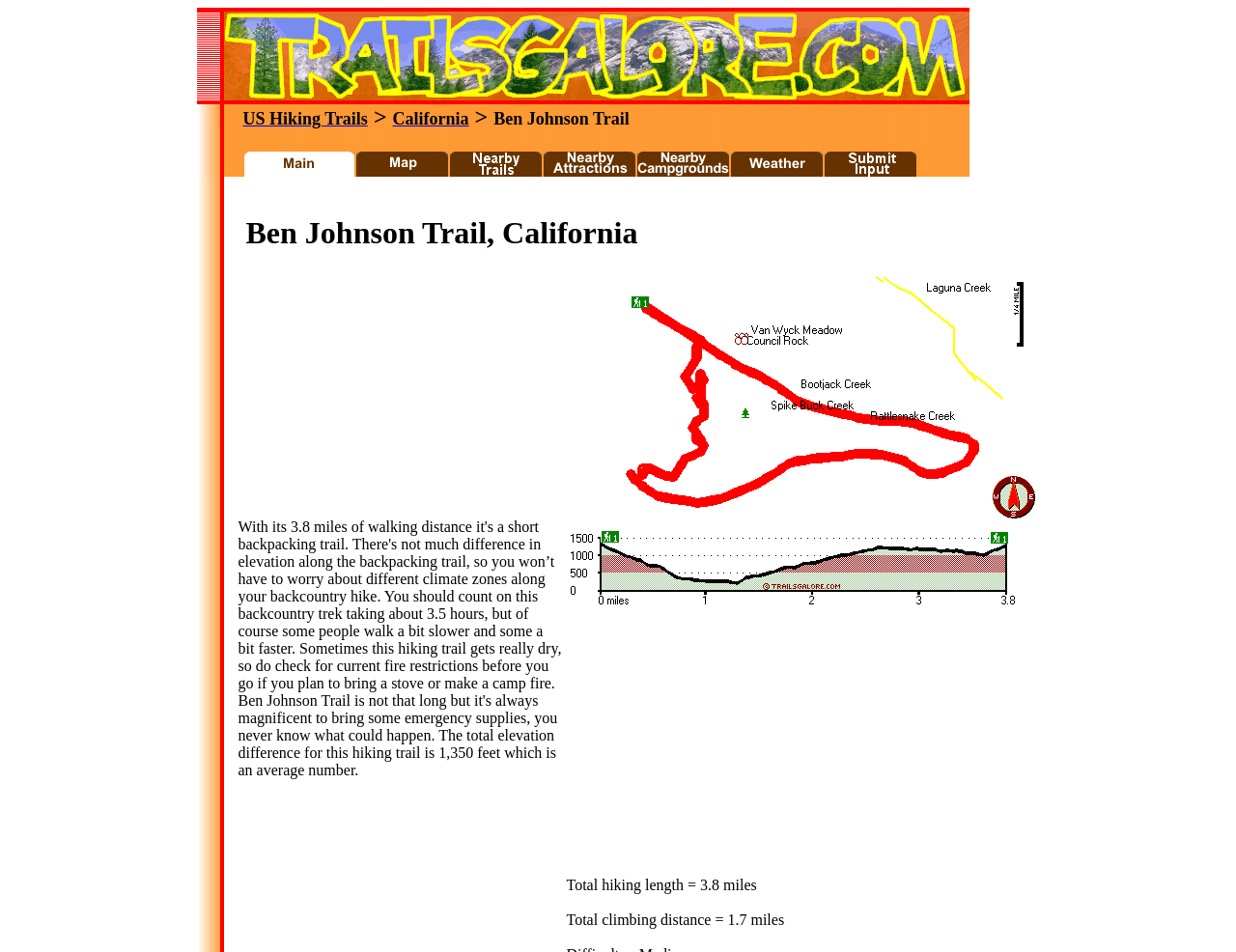Given the element description, predict the bounding box coordinates in the format (top-left x, top-left y, bottom-right x, bottom-right y). Make sure all values are between 0 and 1. Here is the element description: alt="NEARBY ATTRACTIONS"

[0.439, 0.171, 0.514, 0.189]